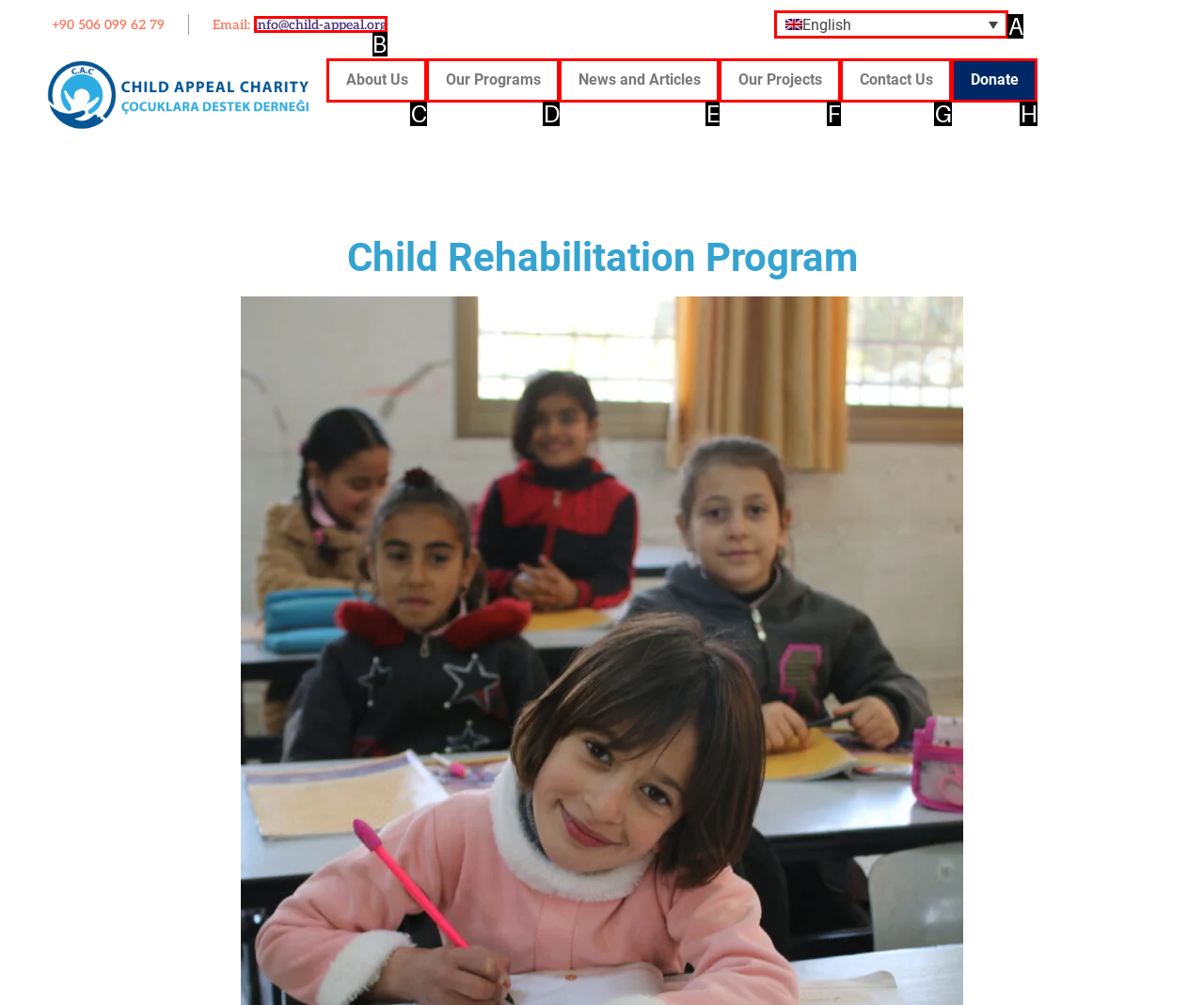Determine which UI element matches this description: Our Programs
Reply with the appropriate option's letter.

D